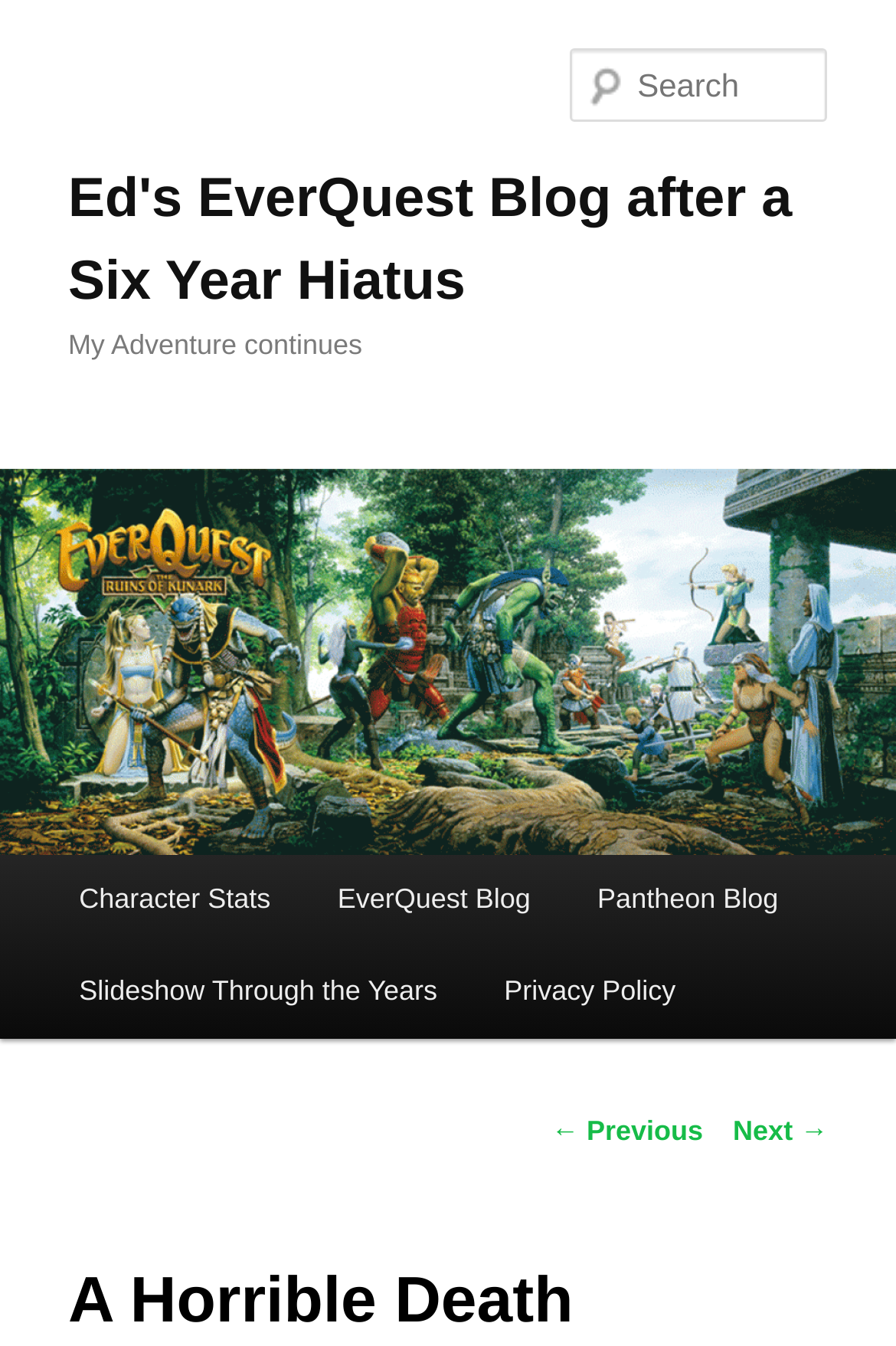Using the provided element description, identify the bounding box coordinates as (top-left x, top-left y, bottom-right x, bottom-right y). Ensure all values are between 0 and 1. Description: parent_node: Search name="s" placeholder="Search"

[0.637, 0.036, 0.924, 0.091]